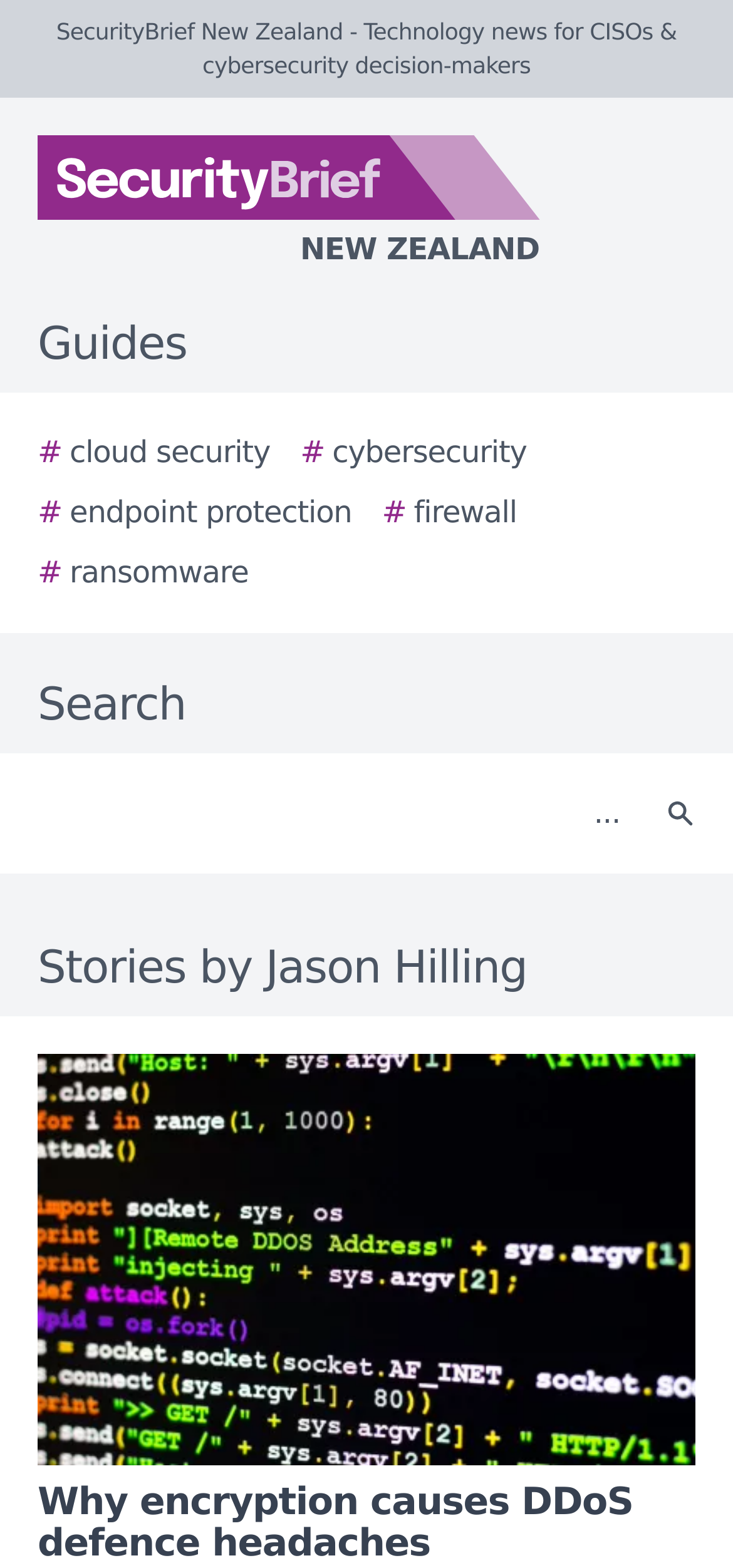Find the bounding box coordinates of the element I should click to carry out the following instruction: "Click on the SecurityBrief New Zealand logo".

[0.0, 0.086, 0.923, 0.174]